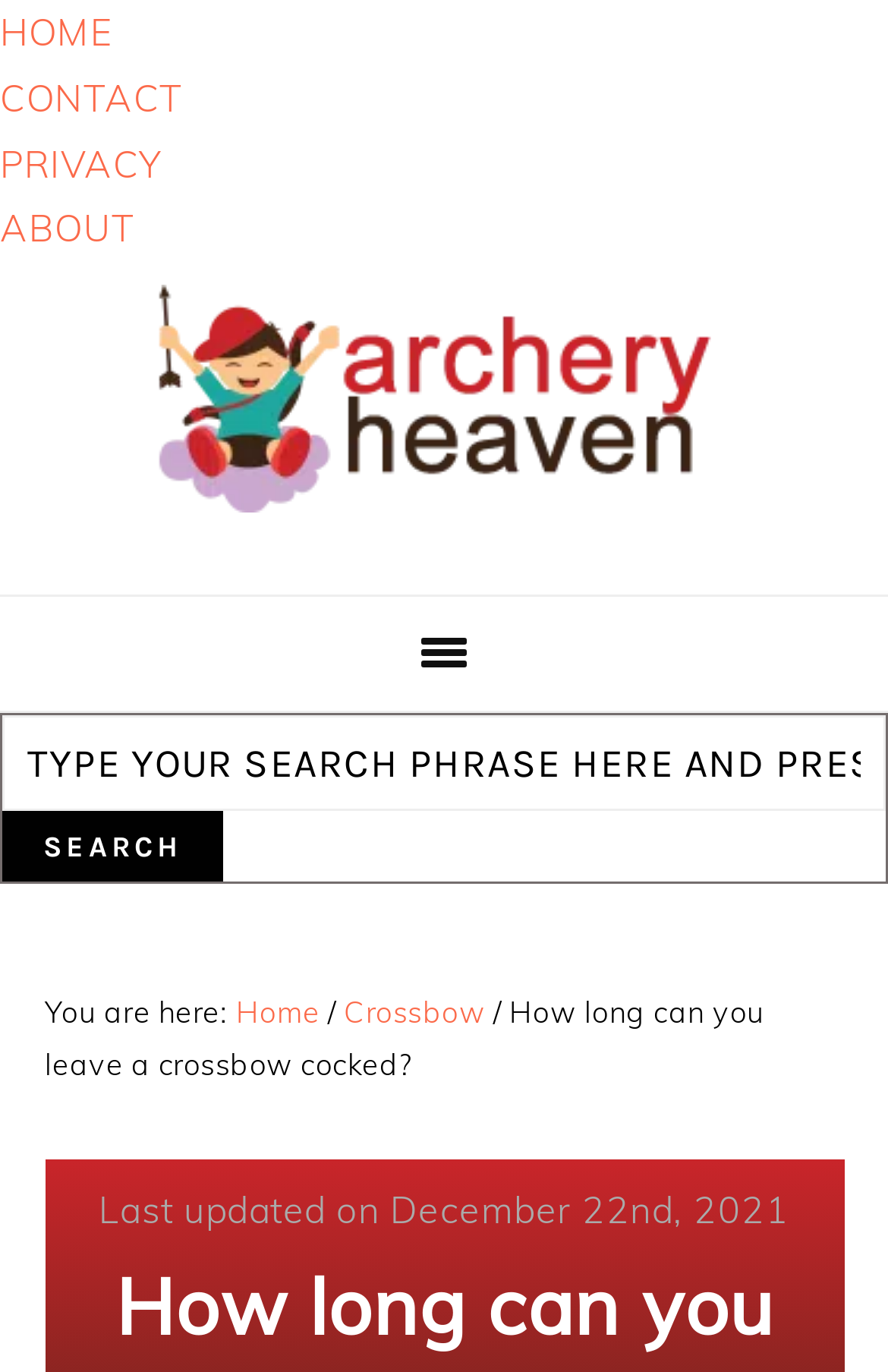Find and indicate the bounding box coordinates of the region you should select to follow the given instruction: "go to home page".

[0.0, 0.007, 0.126, 0.04]